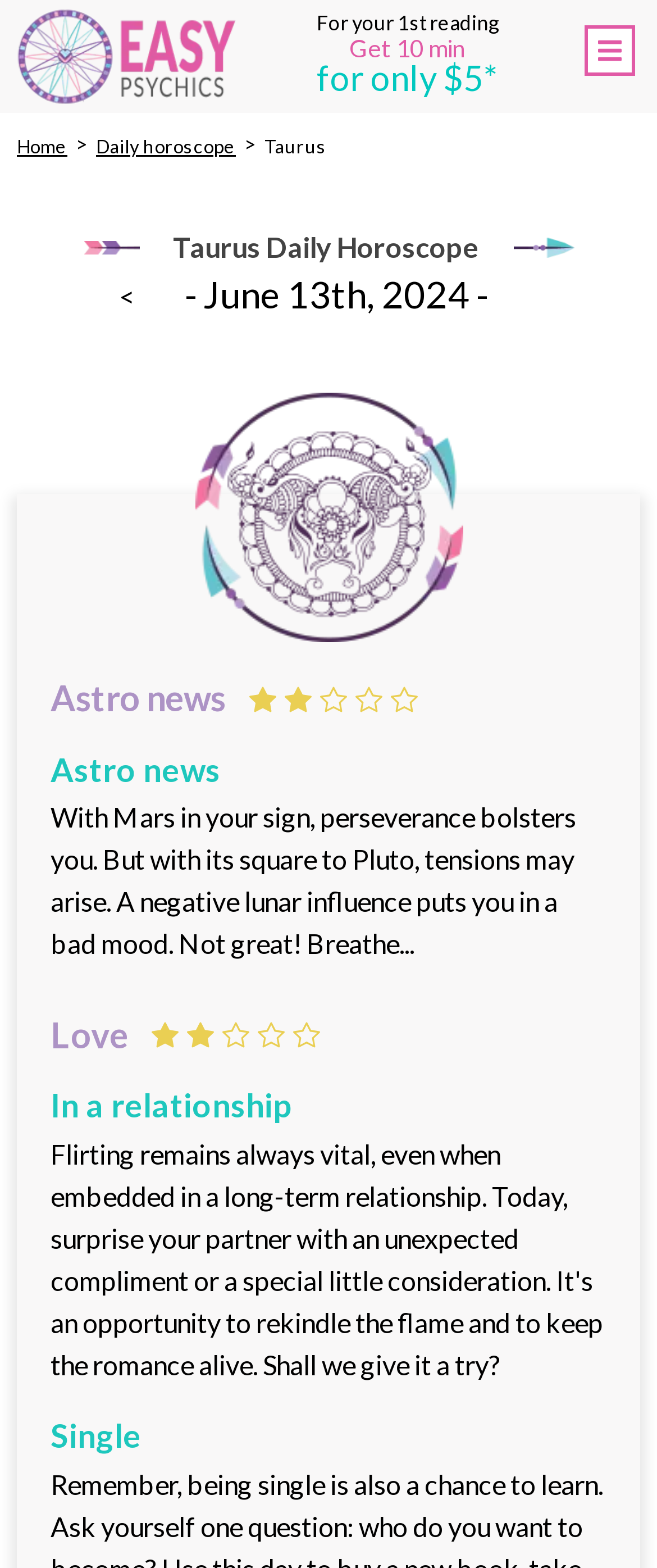Given the description of a UI element: "Daily horoscope", identify the bounding box coordinates of the matching element in the webpage screenshot.

[0.146, 0.084, 0.359, 0.102]